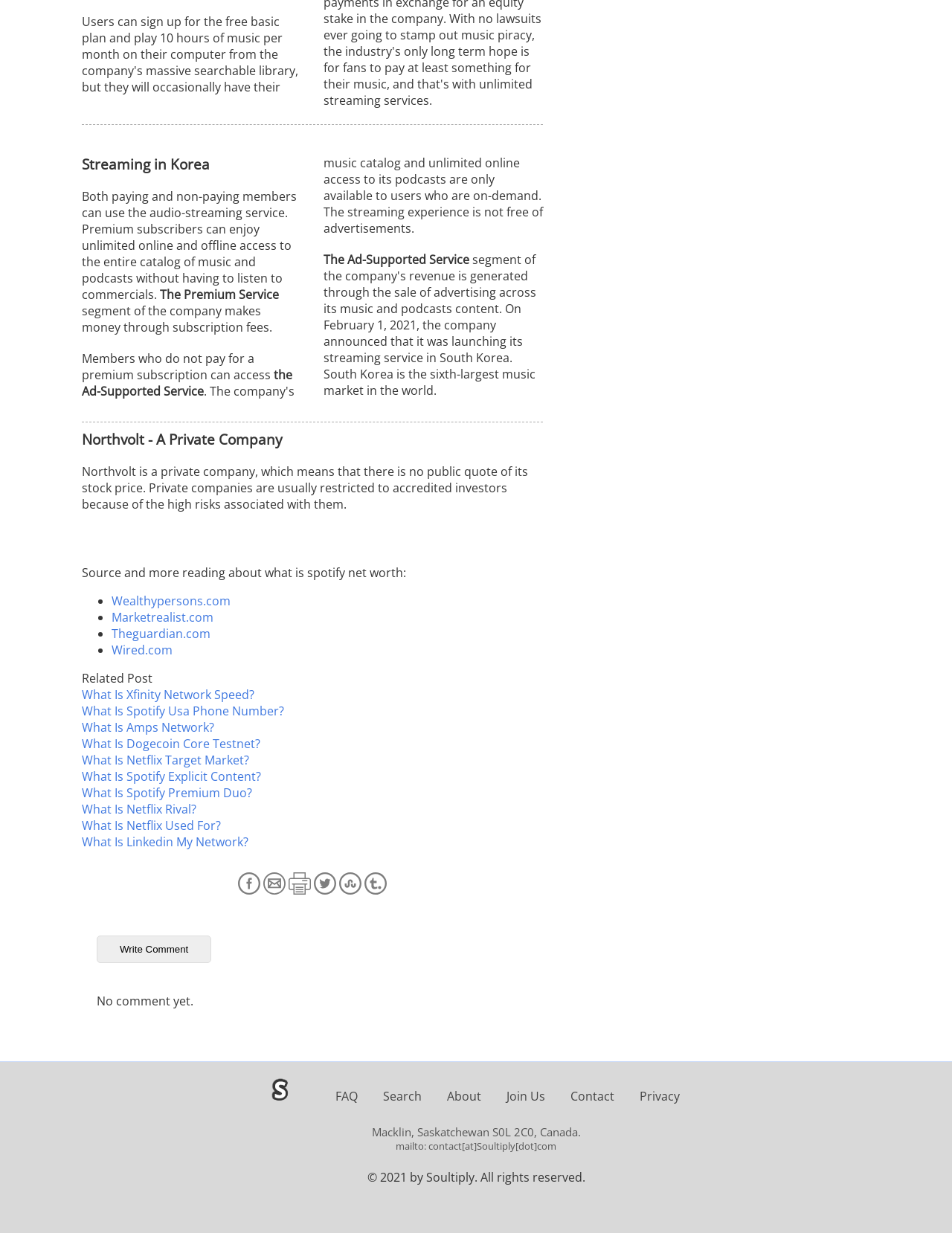Provide a one-word or brief phrase answer to the question:
What is the purpose of the Premium Service?

Unlimited access